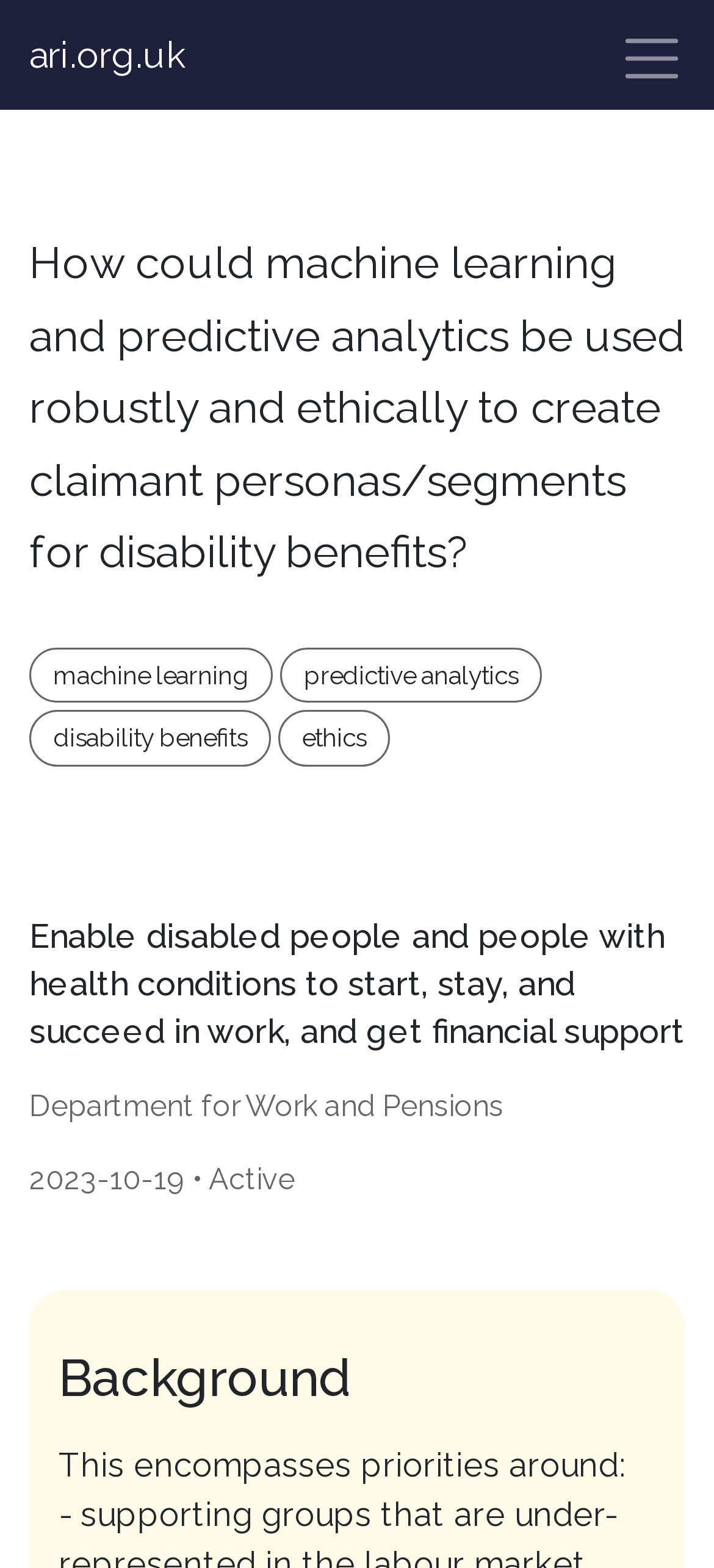What is the date of the webpage content?
Please provide a single word or phrase as your answer based on the screenshot.

2023-10-19